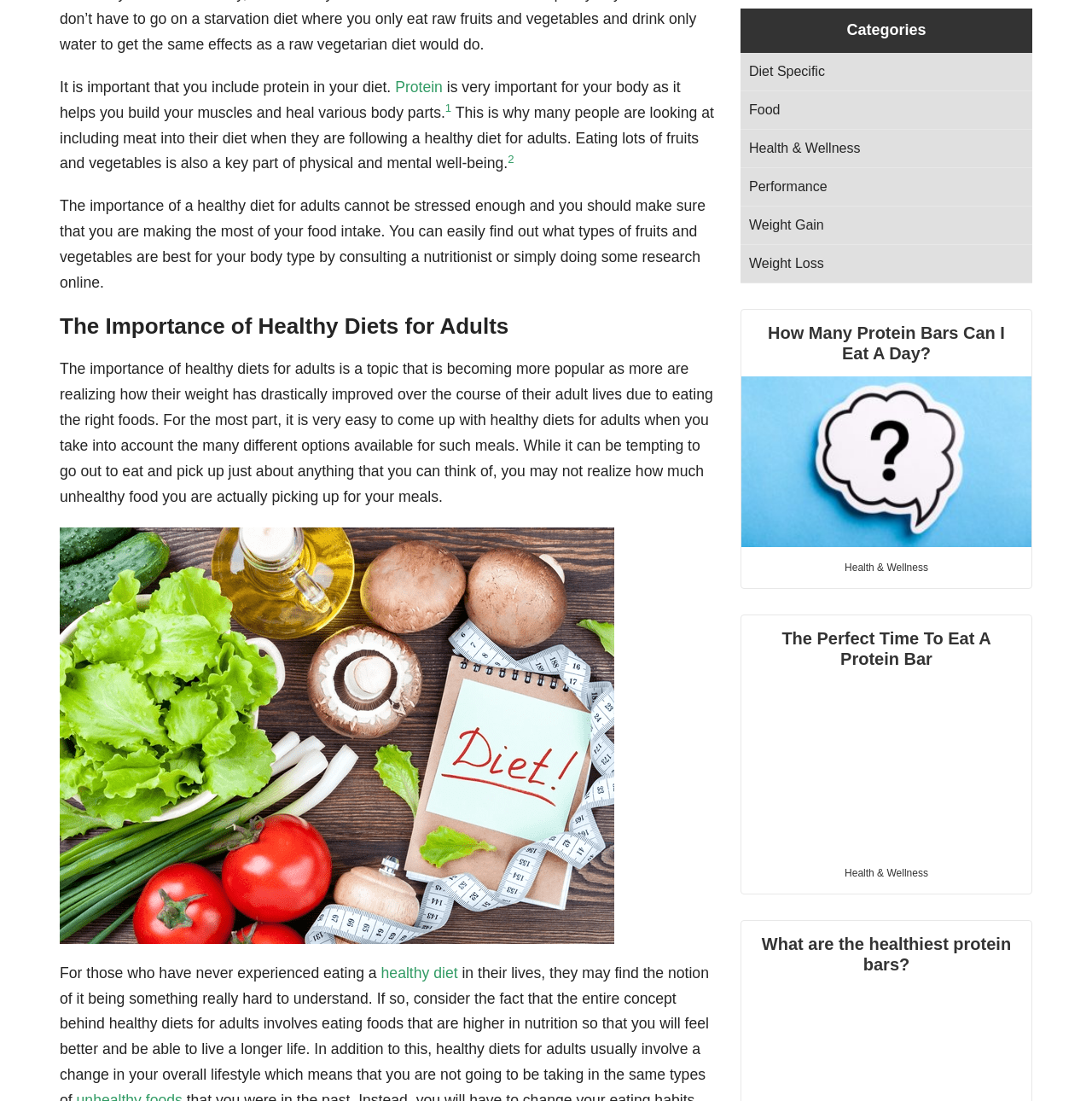Locate the UI element that matches the description Health & Wellness in the webpage screenshot. Return the bounding box coordinates in the format (top-left x, top-left y, bottom-right x, bottom-right y), with values ranging from 0 to 1.

[0.678, 0.117, 0.945, 0.152]